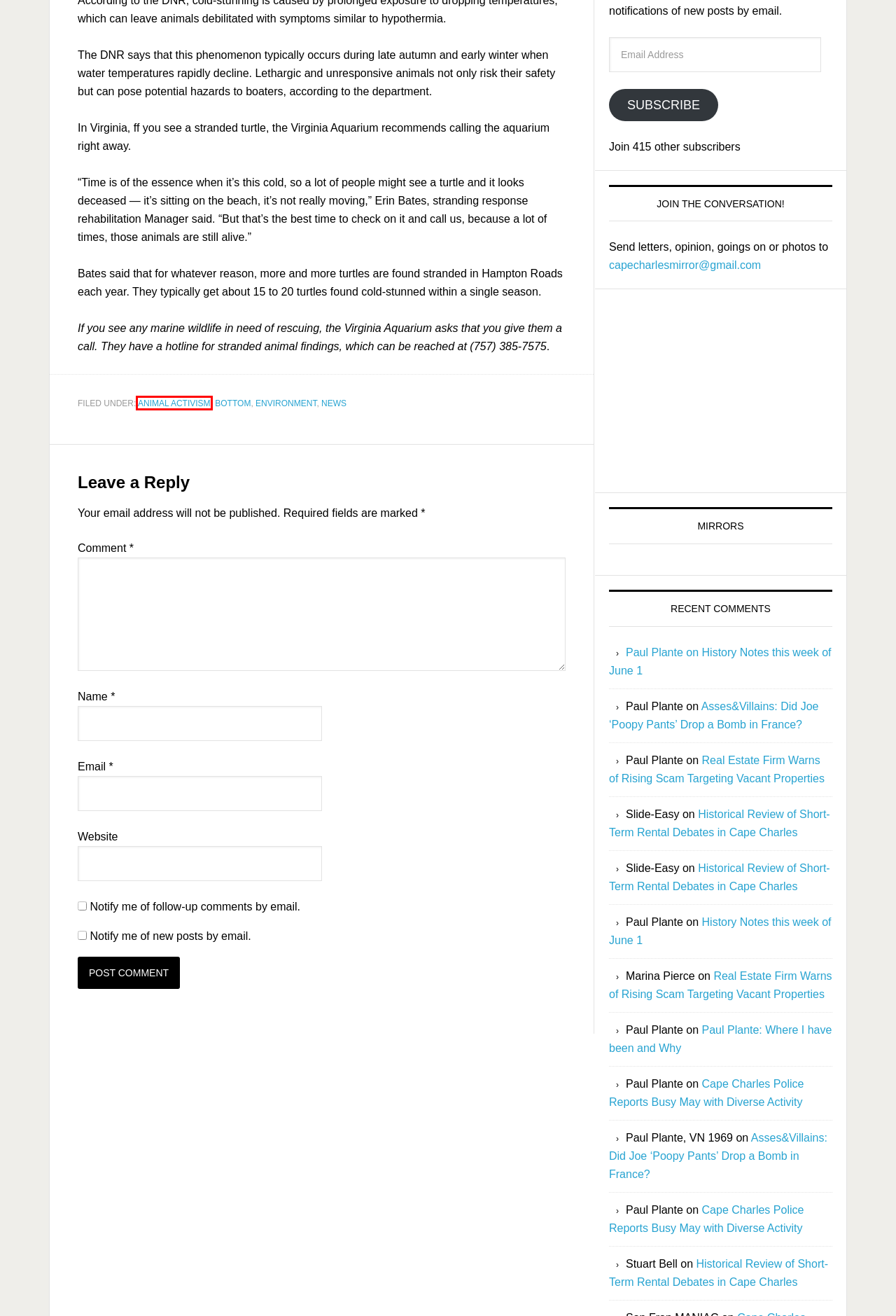Consider the screenshot of a webpage with a red bounding box and select the webpage description that best describes the new page that appears after clicking the element inside the red box. Here are the candidates:
A. Real Estate Firm Warns of Rising Scam Targeting Vacant Properties – CAPE CHARLES MIRROR
B. Environment – CAPE CHARLES MIRROR
C. Paul Plante: Where I have been and Why – CAPE CHARLES MIRROR
D. History Notes this week of June 1 – CAPE CHARLES MIRROR
E. Asses&Villains: Did Joe ‘Poopy Pants’ Drop a Bomb in France? – CAPE CHARLES MIRROR
F. Bottom – CAPE CHARLES MIRROR
G. Animal Activism – CAPE CHARLES MIRROR
H. Cape Charles Police Reports Busy May with Diverse Activity – CAPE CHARLES MIRROR

G